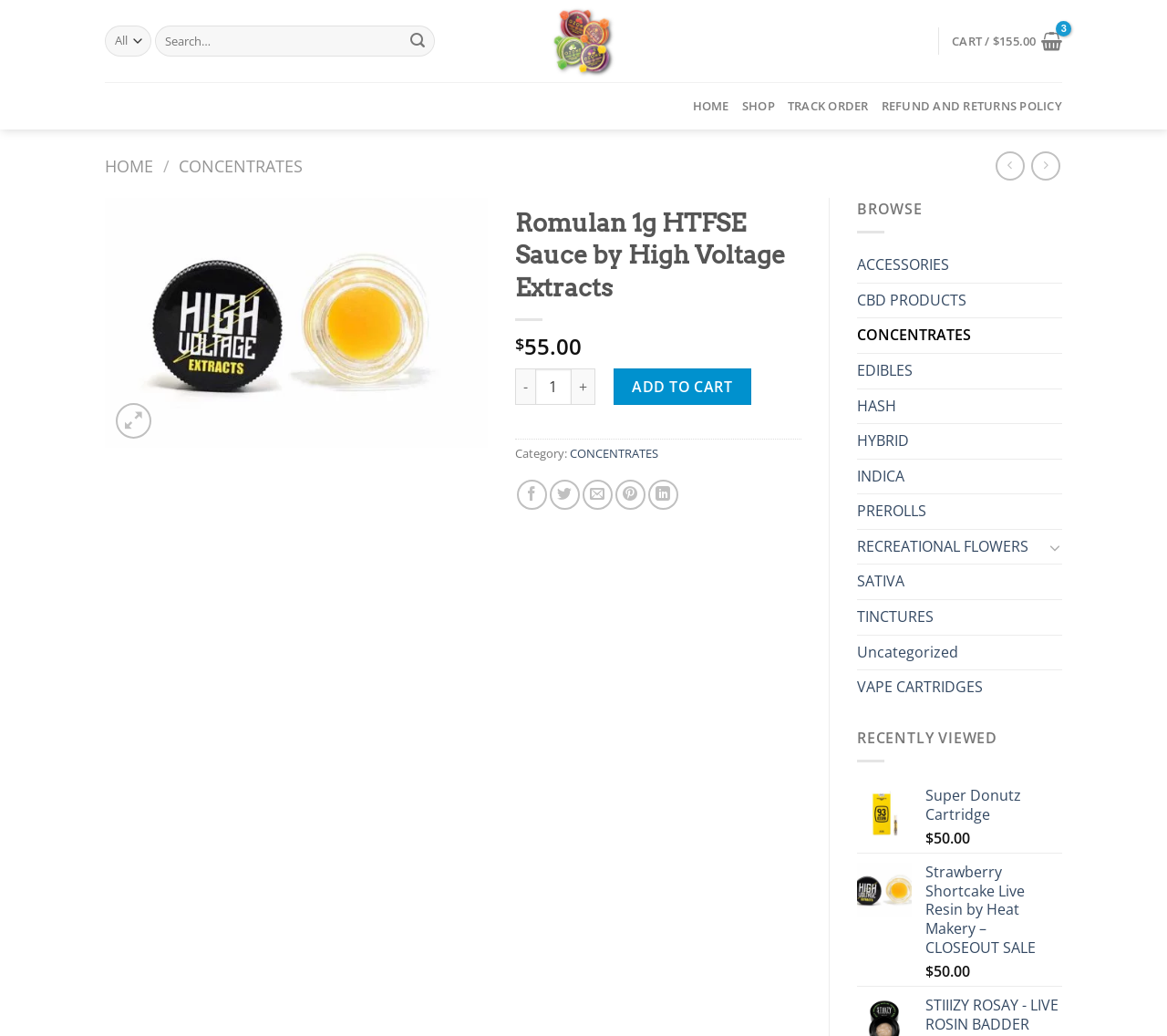Determine the bounding box coordinates of the clickable region to carry out the instruction: "View recently viewed products".

[0.734, 0.702, 0.855, 0.722]